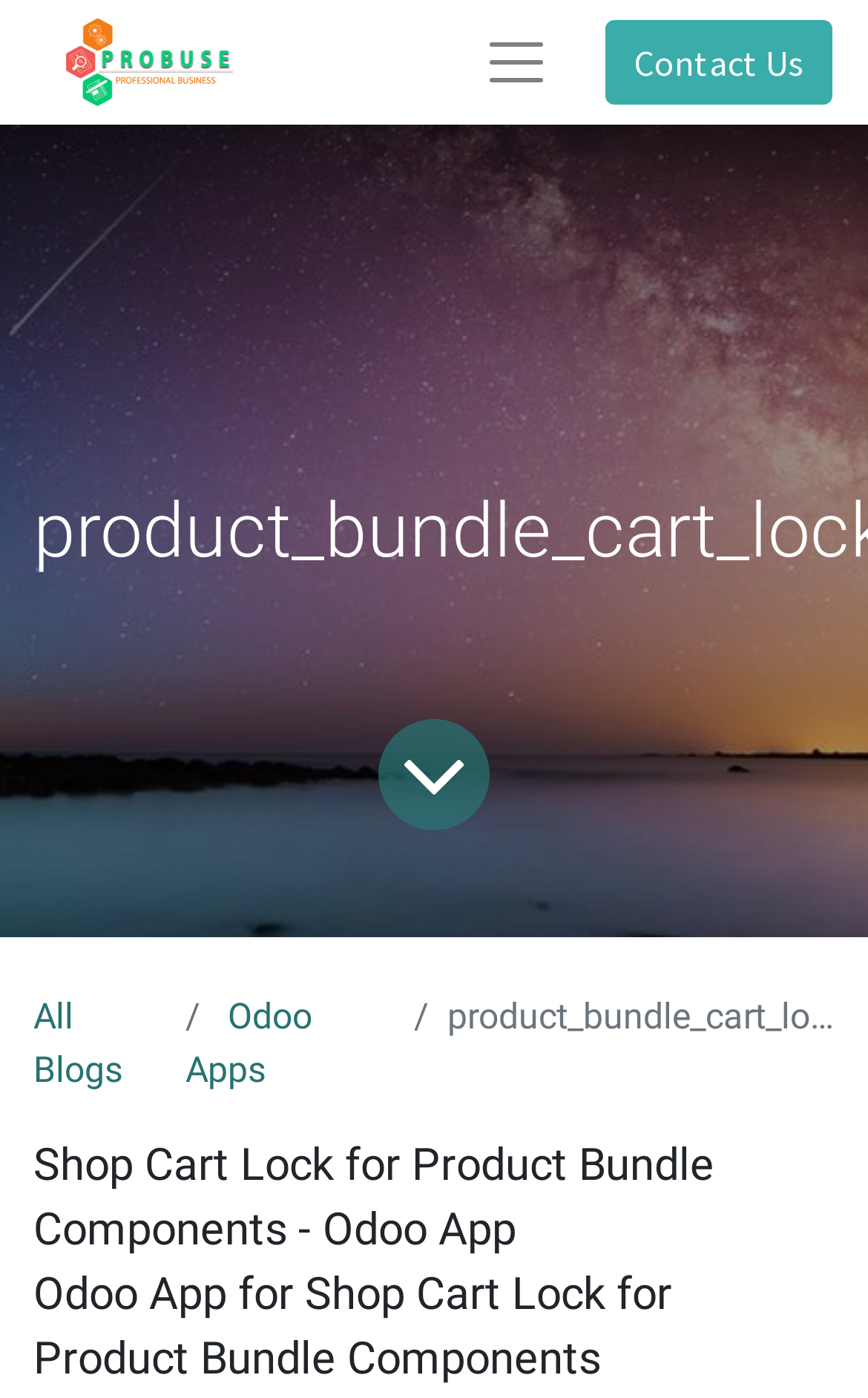Determine the bounding box coordinates of the UI element that matches the following description: "parent_node: Contact Us". The coordinates should be four float numbers between 0 and 1 in the format [left, top, right, bottom].

[0.041, 0.013, 0.297, 0.076]